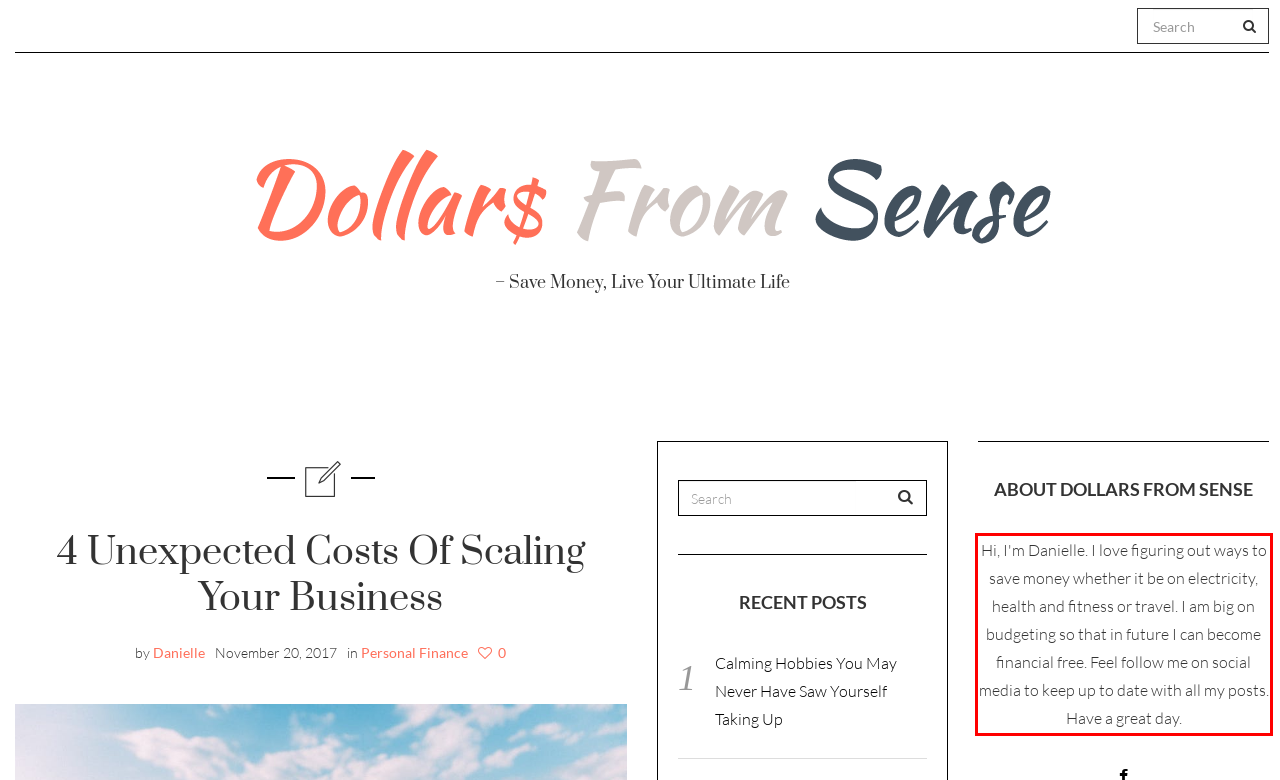You are looking at a screenshot of a webpage with a red rectangle bounding box. Use OCR to identify and extract the text content found inside this red bounding box.

Hi, I'm Danielle. I love figuring out ways to save money whether it be on electricity, health and fitness or travel. I am big on budgeting so that in future I can become financial free. Feel follow me on social media to keep up to date with all my posts. Have a great day.